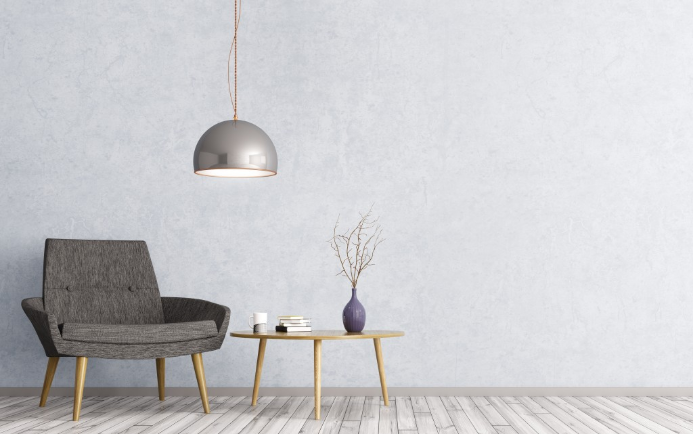Depict the image with a detailed narrative.

This image showcases a beautifully designed modern living space, featuring a sleek gray armchair with elegant mid-century legs. Above the chair, a striking metallic pendant lamp hangs gently, adding a touch of sophistication and warmth to the ambiance. In front of the chair, a round wooden coffee table holds an arrangement of books and a sophisticated purple vase, which contains delicate branches, contributing to the minimalist aesthetic of the space. The soft-colored wall provides a serene backdrop, enhancing the overall tranquility of this inviting interior setting. This design echoes timeless trends in home interior decoration that embrace simplicity and elegance, reflecting a growing appreciation for classic, understated styles in contemporary living spaces.